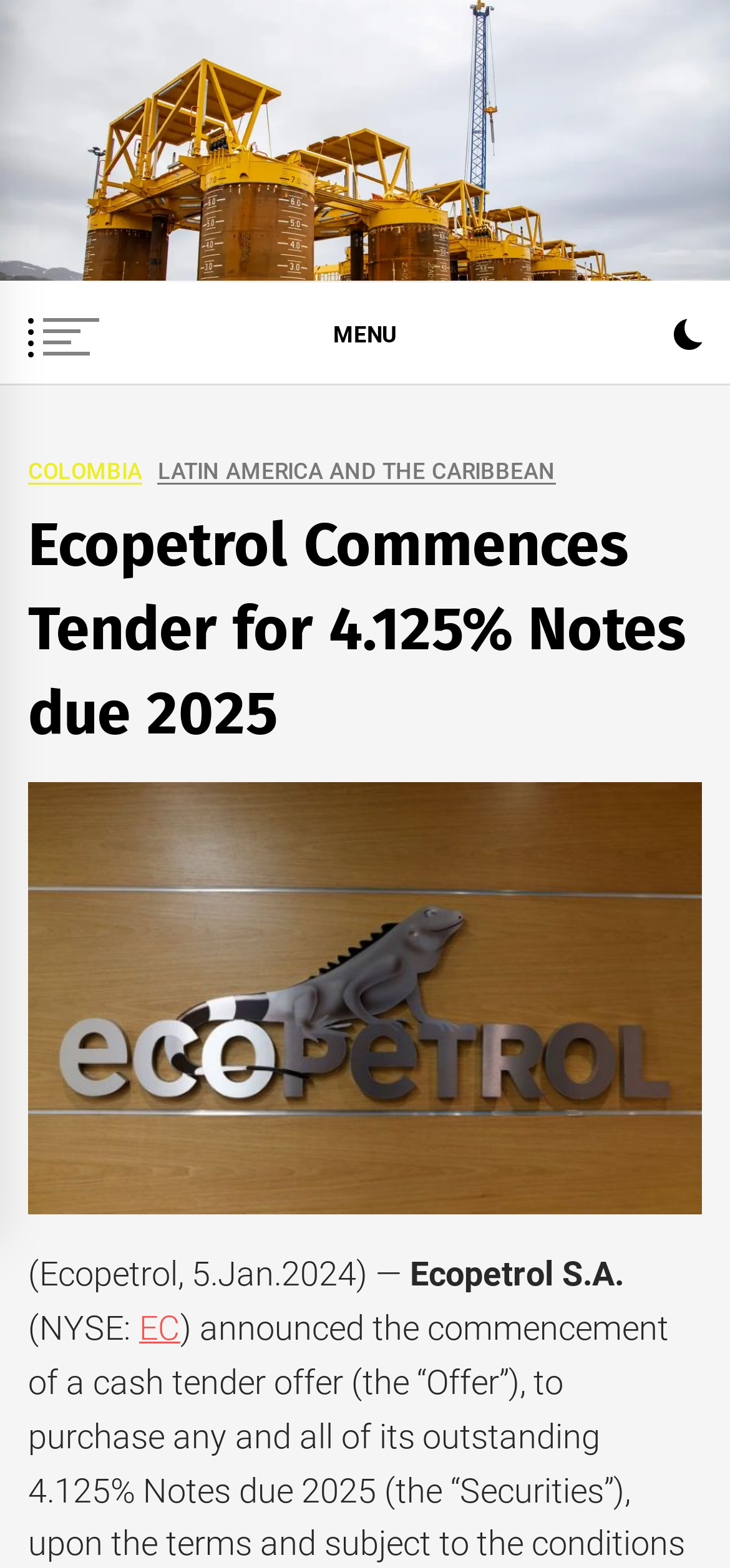Determine the bounding box coordinates for the area that needs to be clicked to fulfill this task: "Click the EC link". The coordinates must be given as four float numbers between 0 and 1, i.e., [left, top, right, bottom].

[0.191, 0.834, 0.247, 0.859]